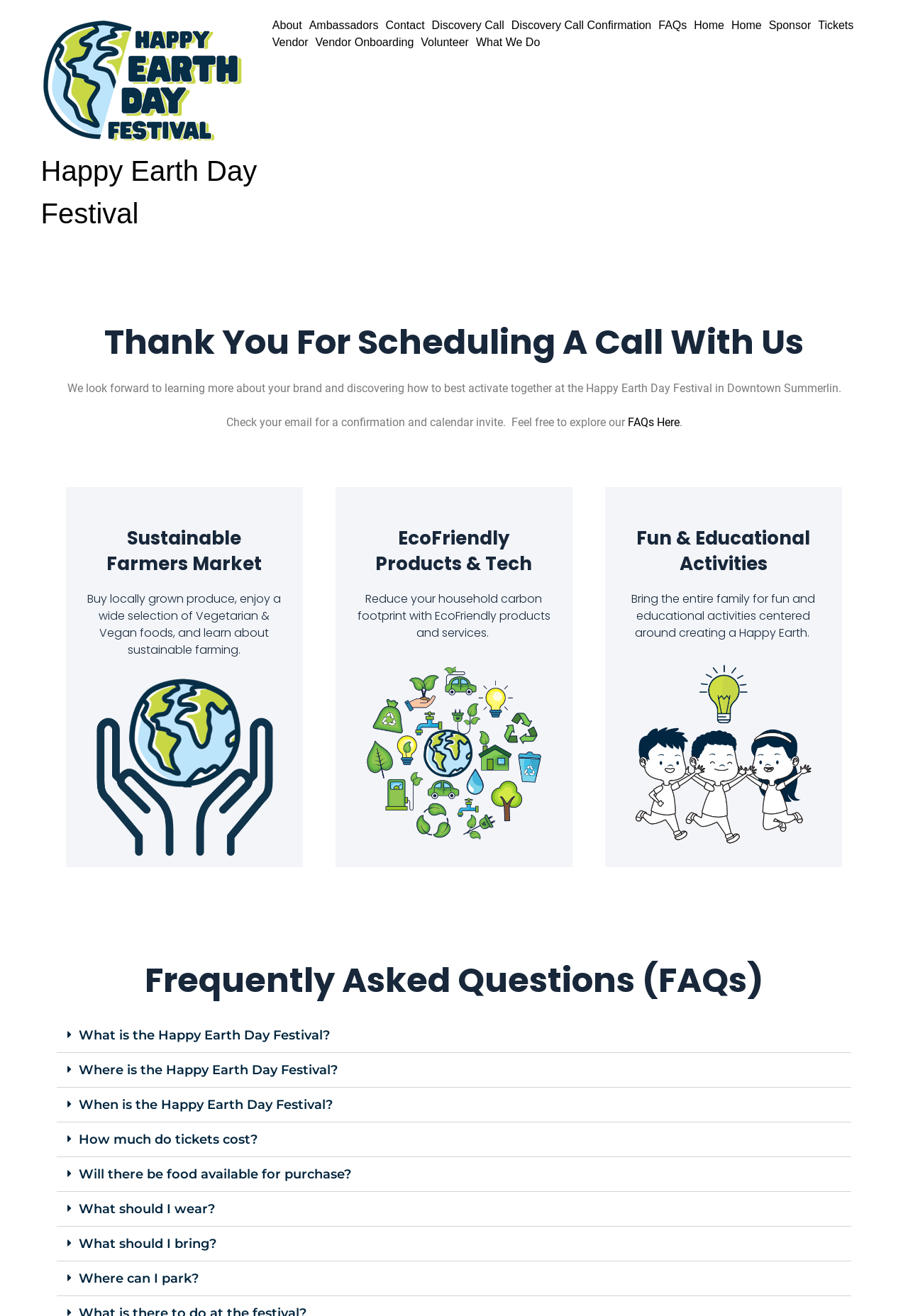Please find the bounding box coordinates for the clickable element needed to perform this instruction: "Click on the 'Happy Earth Day Festival' link".

[0.045, 0.013, 0.279, 0.114]